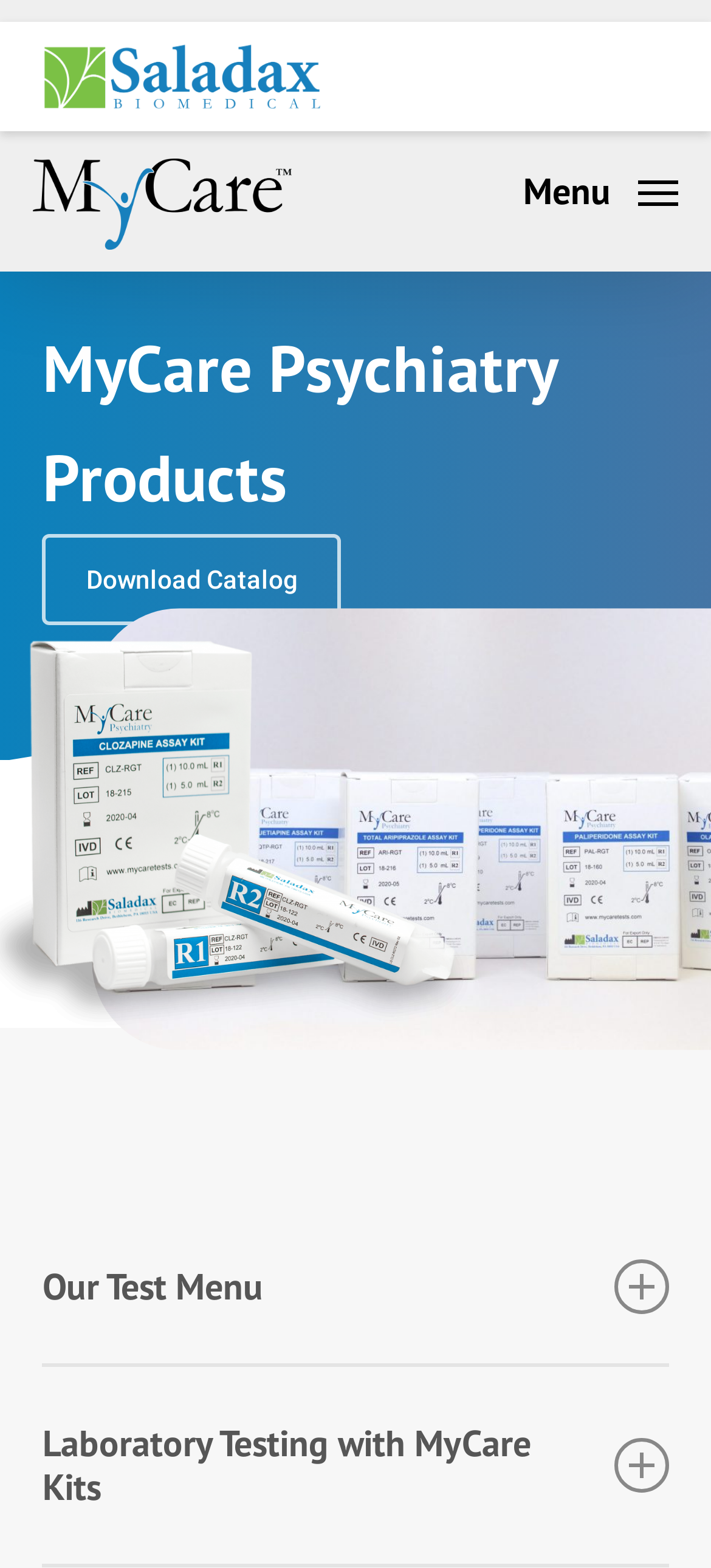Generate the text content of the main headline of the webpage.

MyCare Psychiatry Products